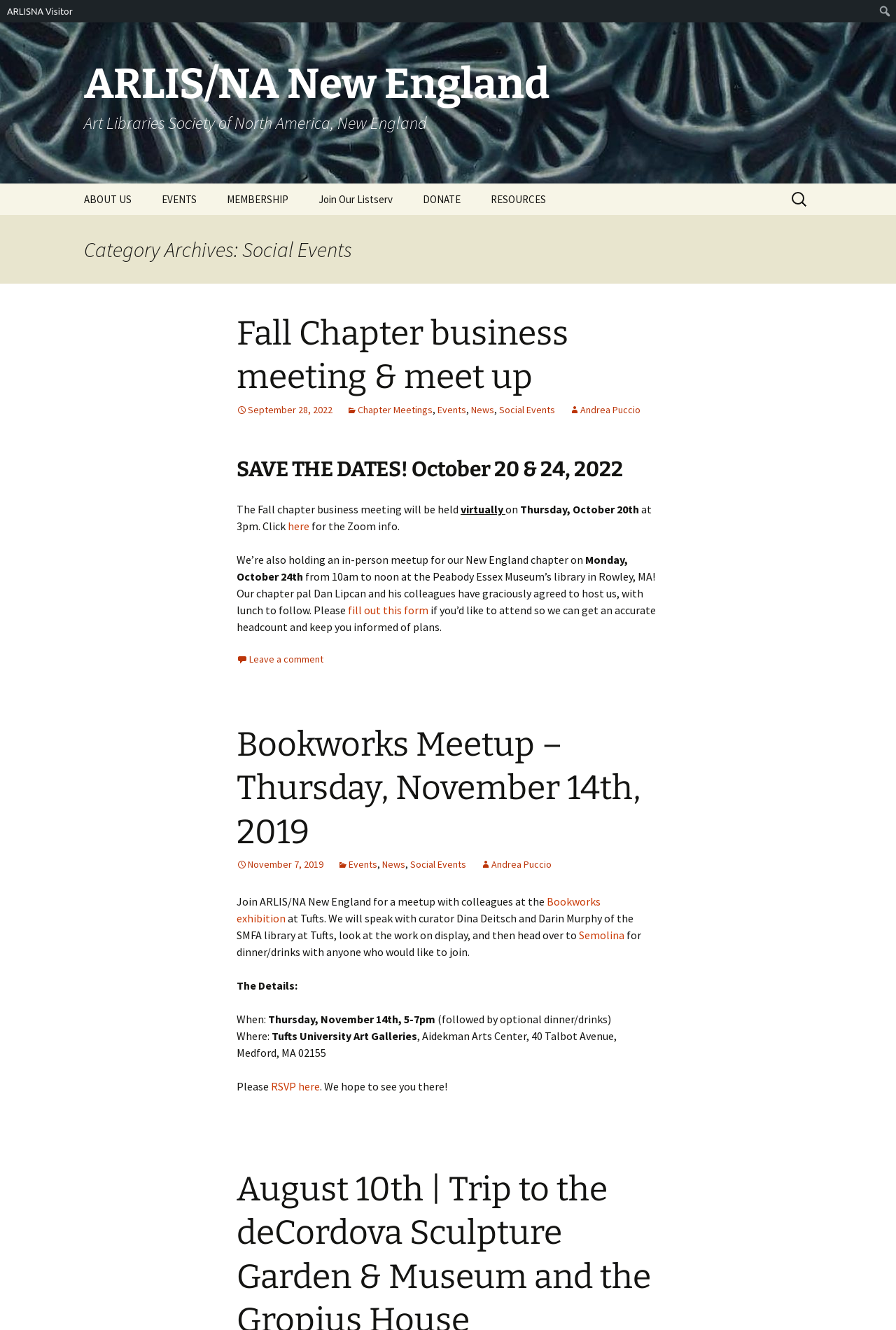Please specify the bounding box coordinates for the clickable region that will help you carry out the instruction: "Read Fall Chapter business meeting & meet up article".

[0.264, 0.234, 0.634, 0.299]